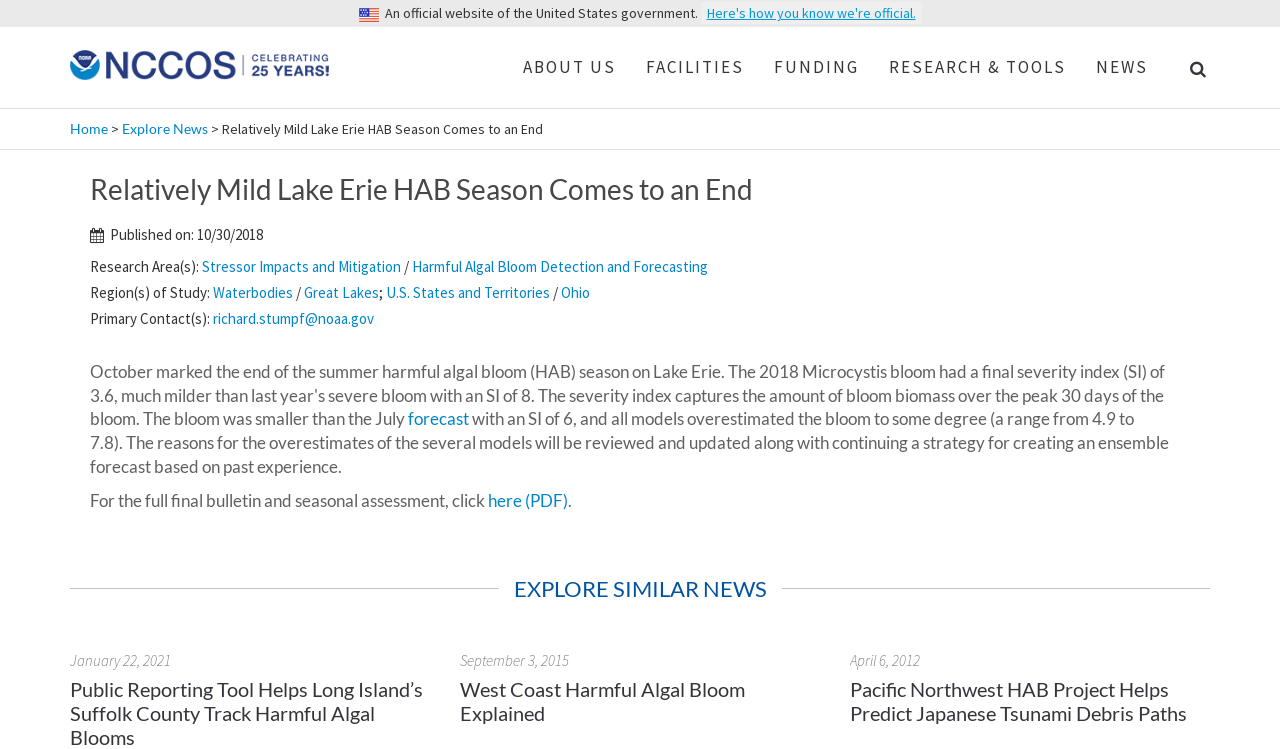Locate the bounding box coordinates of the element I should click to achieve the following instruction: "View the 'NCCOS Coastal Science Website' page".

[0.055, 0.036, 0.257, 0.136]